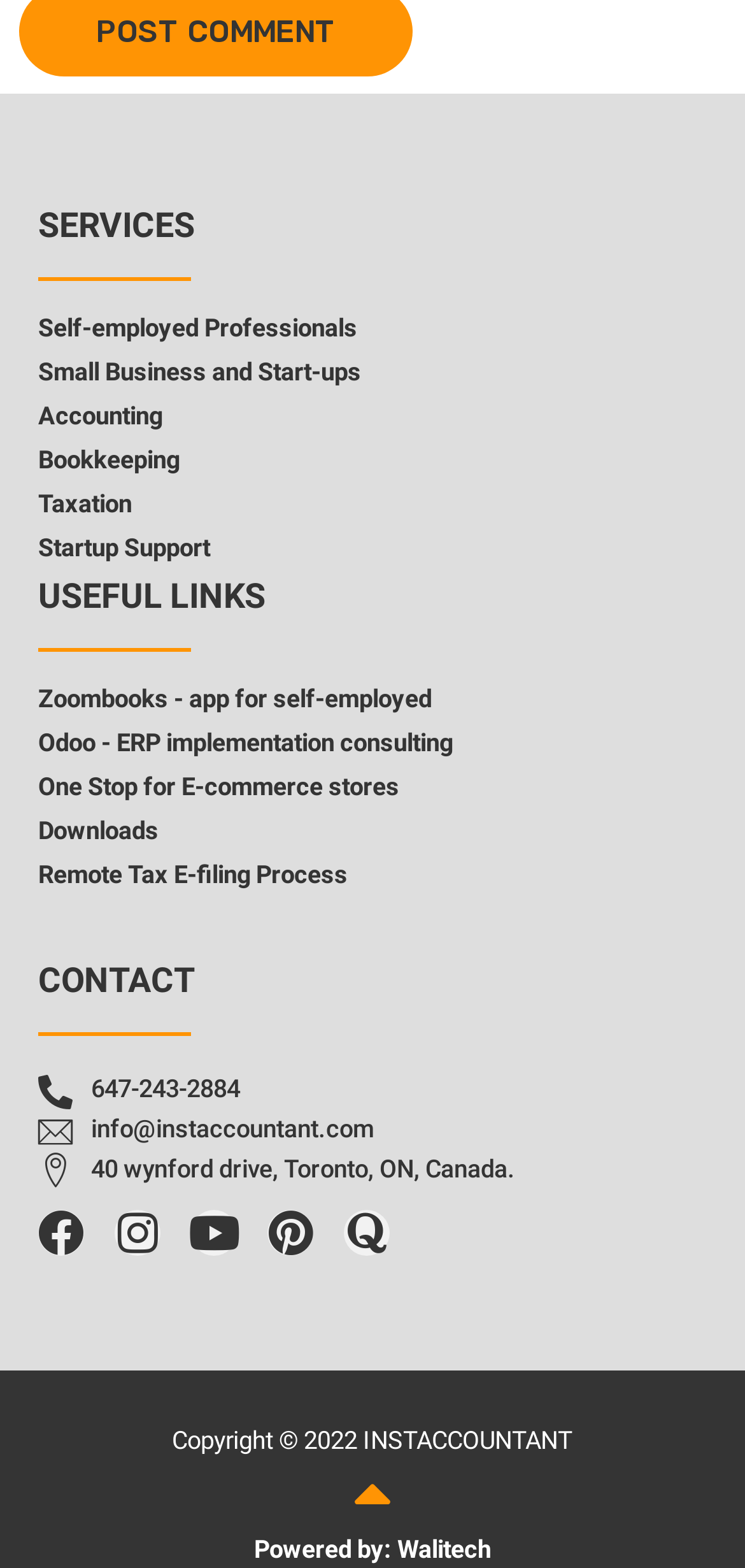What is the name of the ERP implementation consulting service?
Refer to the image and provide a one-word or short phrase answer.

Odoo